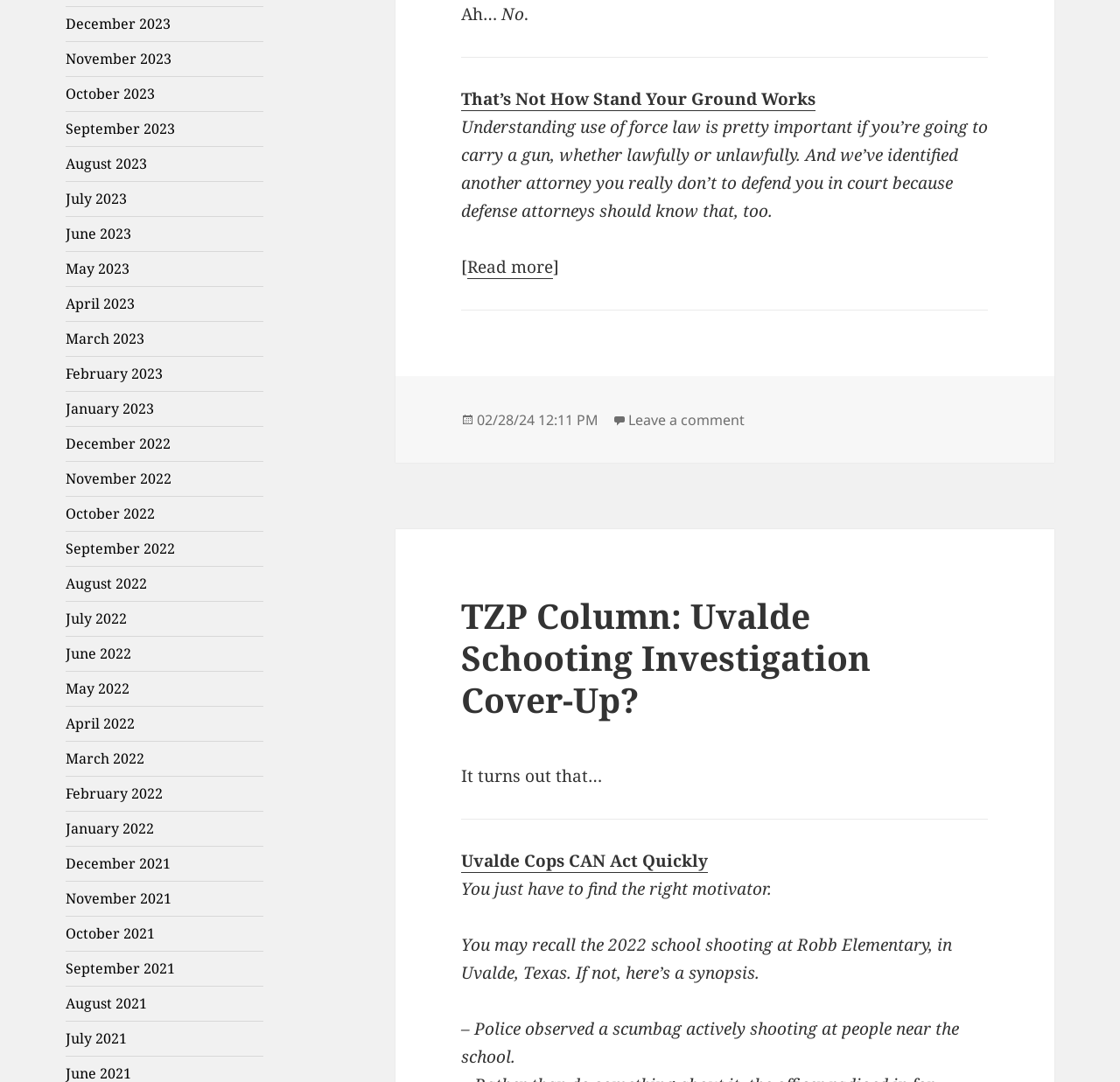Could you highlight the region that needs to be clicked to execute the instruction: "Read TZP Column: Uvalde Schooting Investigation Cover-Up?"?

[0.412, 0.547, 0.777, 0.668]